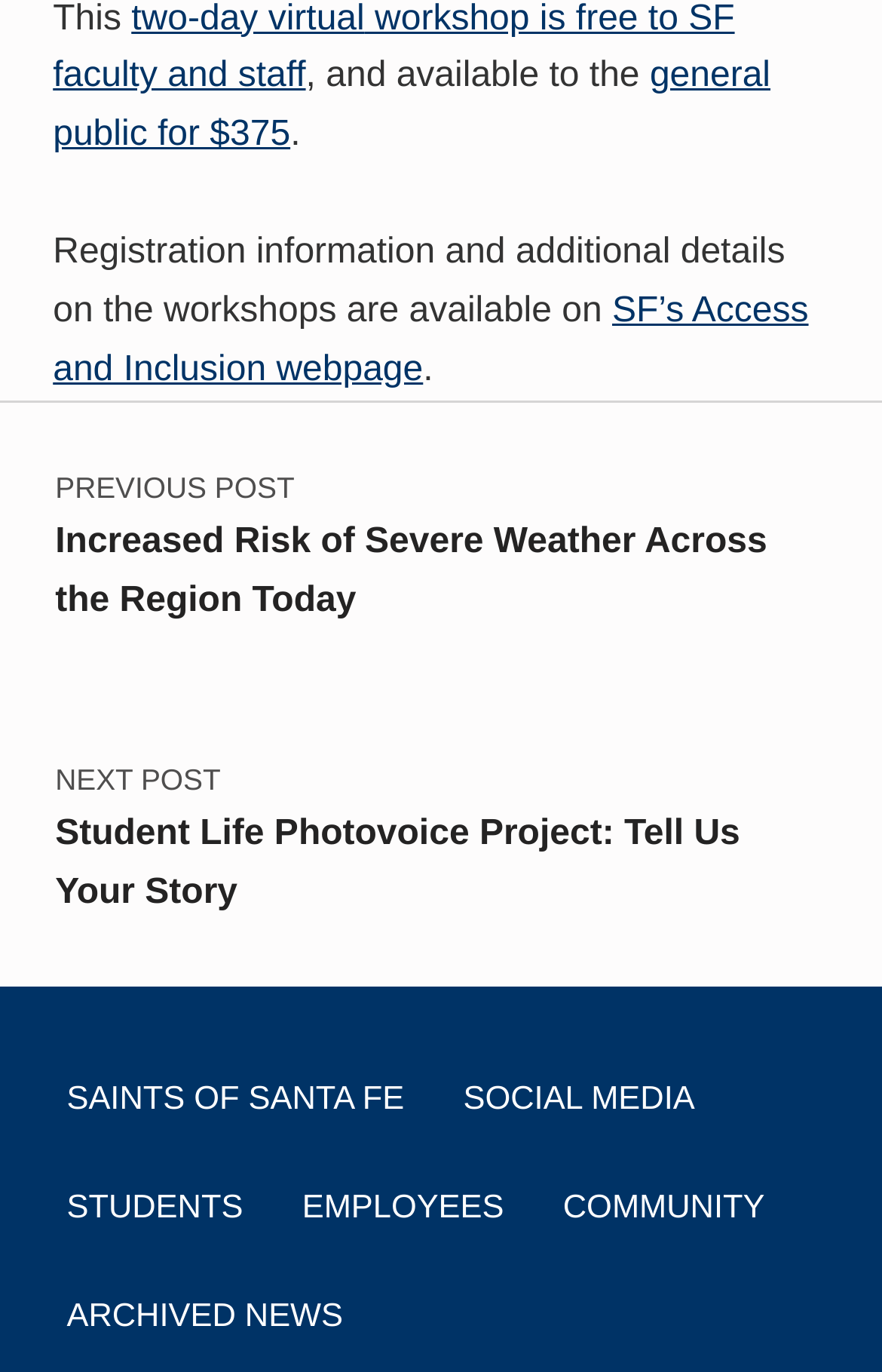Please provide a detailed answer to the question below by examining the image:
What is the last link in the footer menu?

The last link in the footer menu is 'ARCHIVED NEWS', which is present at the bottom of the footer menu section.